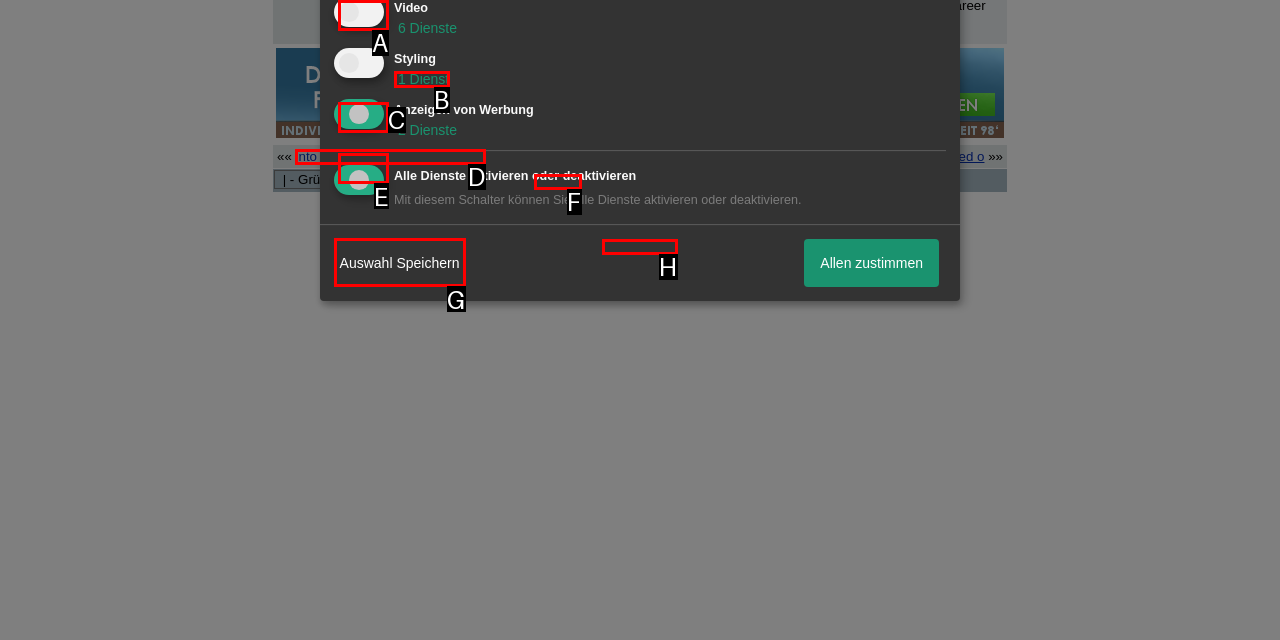Based on the given description: parent_node: Anzeigen von Werbung aria-describedby="purpose-item-advertising-description", determine which HTML element is the best match. Respond with the letter of the chosen option.

C